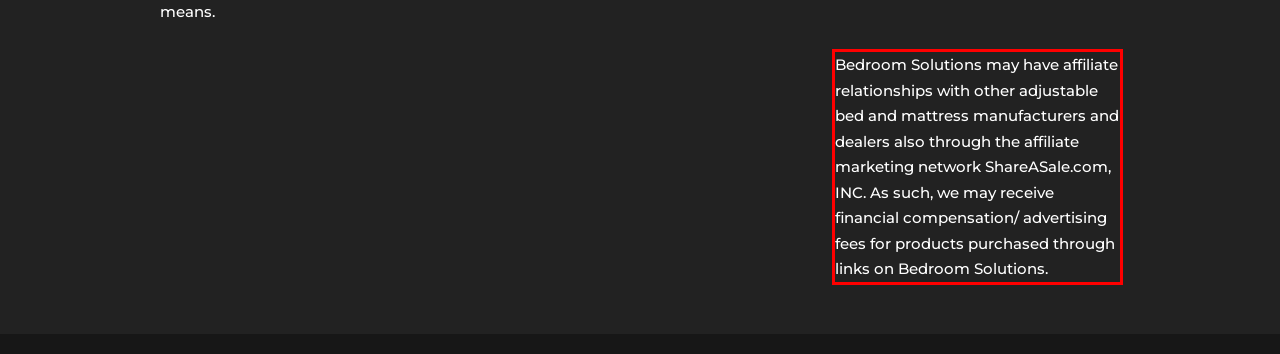Identify and extract the text within the red rectangle in the screenshot of the webpage.

Bedroom Solutions may have affiliate relationships with other adjustable bed and mattress manufacturers and dealers also through the affiliate marketing network ShareASale.com, INC. As such, we may receive financial compensation/ advertising fees for products purchased through links on Bedroom Solutions.